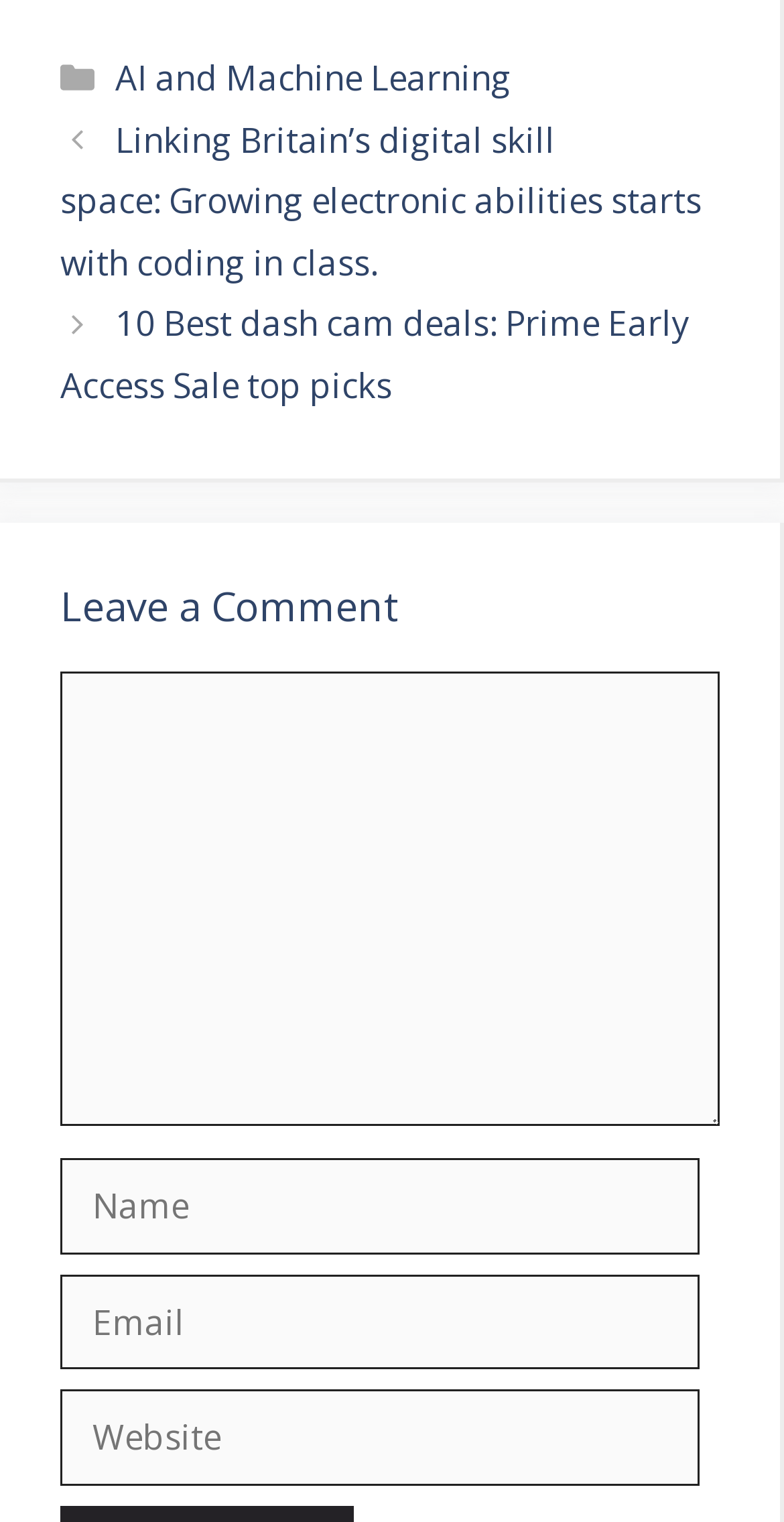How many textboxes are there in the comment section?
Your answer should be a single word or phrase derived from the screenshot.

4